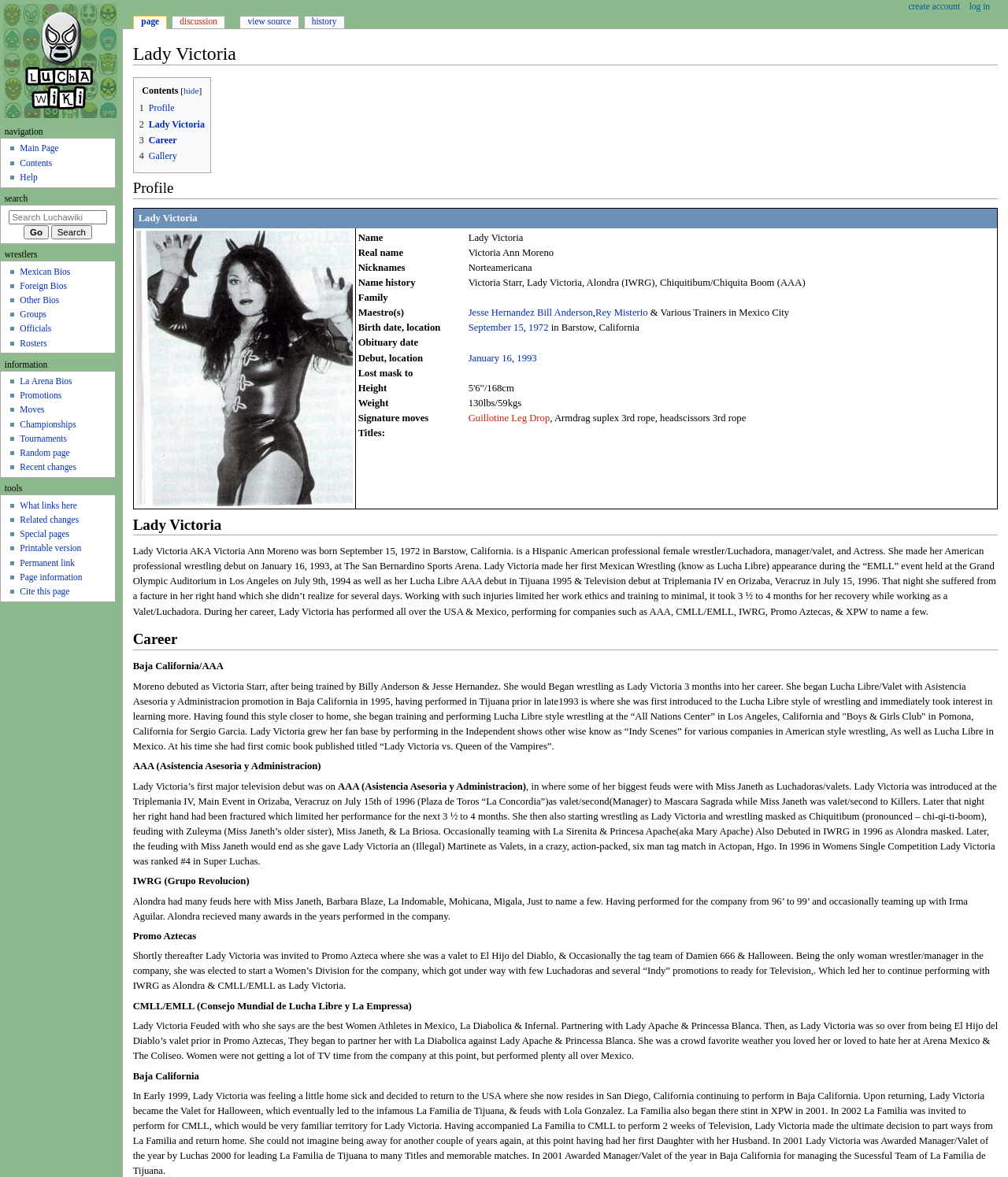Please examine the image and provide a detailed answer to the question: Where did Lady Victoria suffer a fracture in her right hand?

According to the text in the 'Career' section, Lady Victoria suffered a fracture in her right hand during her debut at Triplemania IV in Orizaba, Veracruz on July 15, 1996.